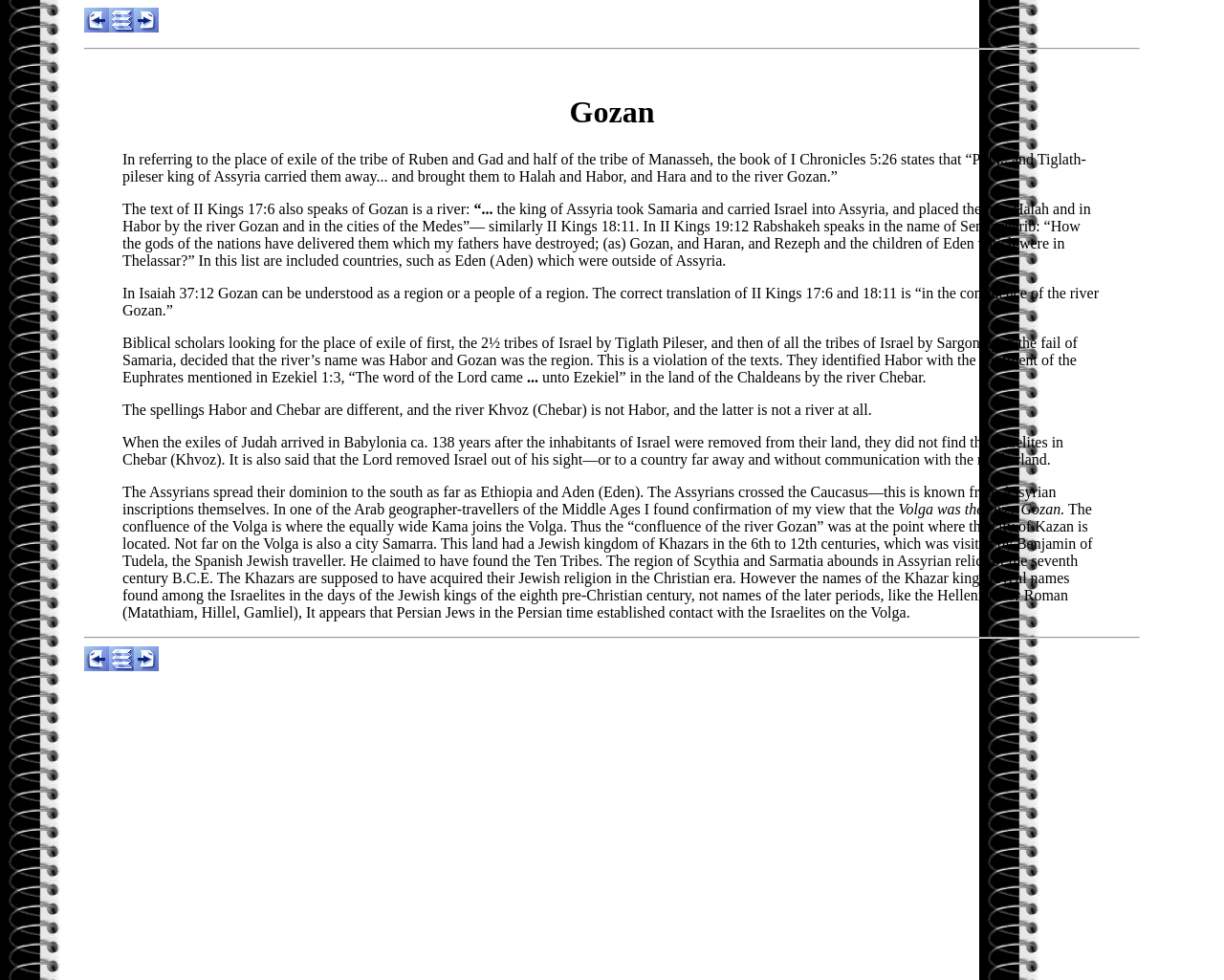Please give a succinct answer using a single word or phrase:
What is the name of the king of Assyria mentioned in the text?

Tiglath-pileser